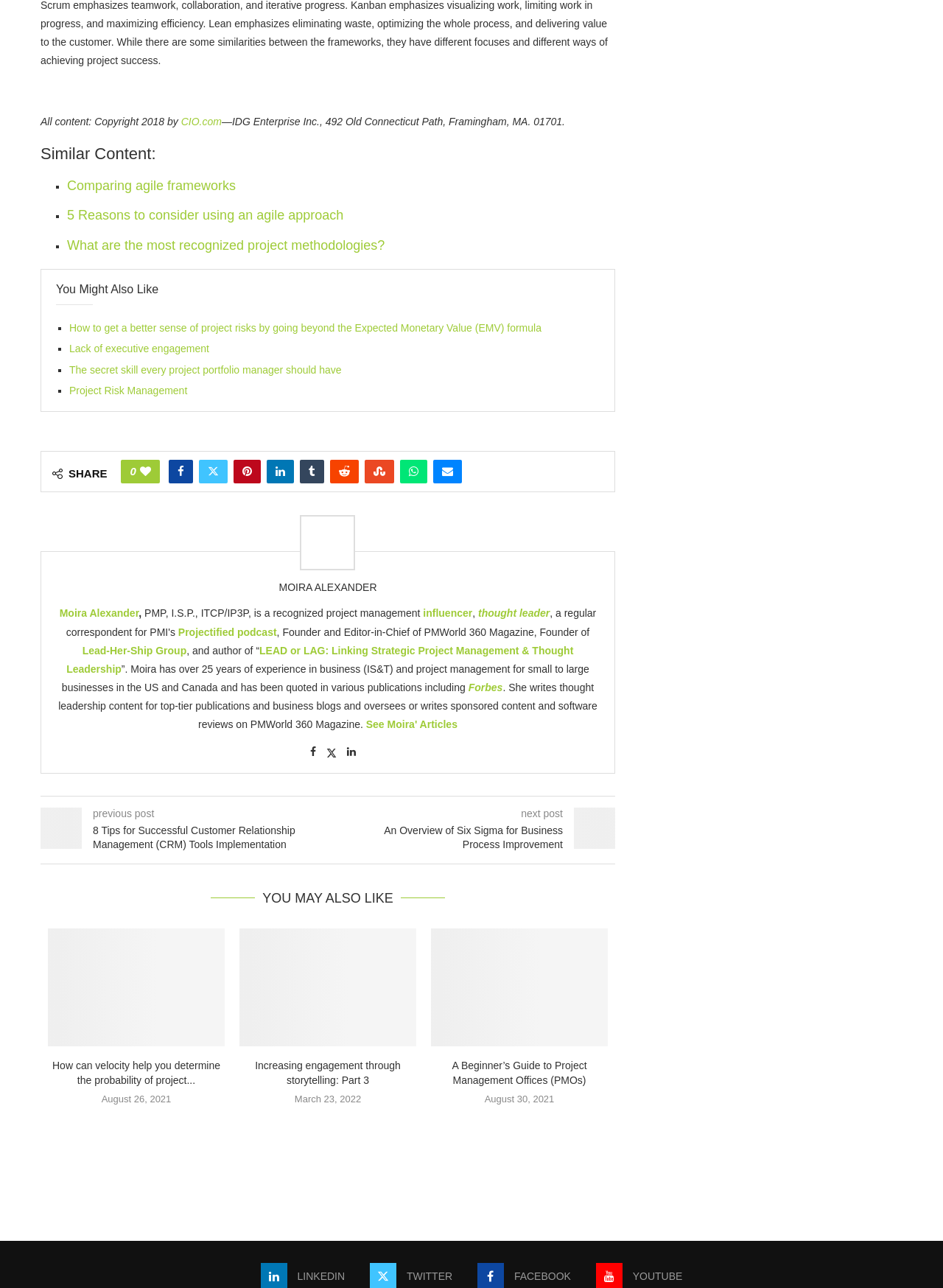Use the details in the image to answer the question thoroughly: 
What is the copyright year of CIO.com?

The copyright year of CIO.com can be found in the footer section of the webpage, where it is stated as 'All content: Copyright 2018 by CIO.com —IDG Enterprise Inc., 492 Old Connecticut Path, Framingham, MA. 01701.'